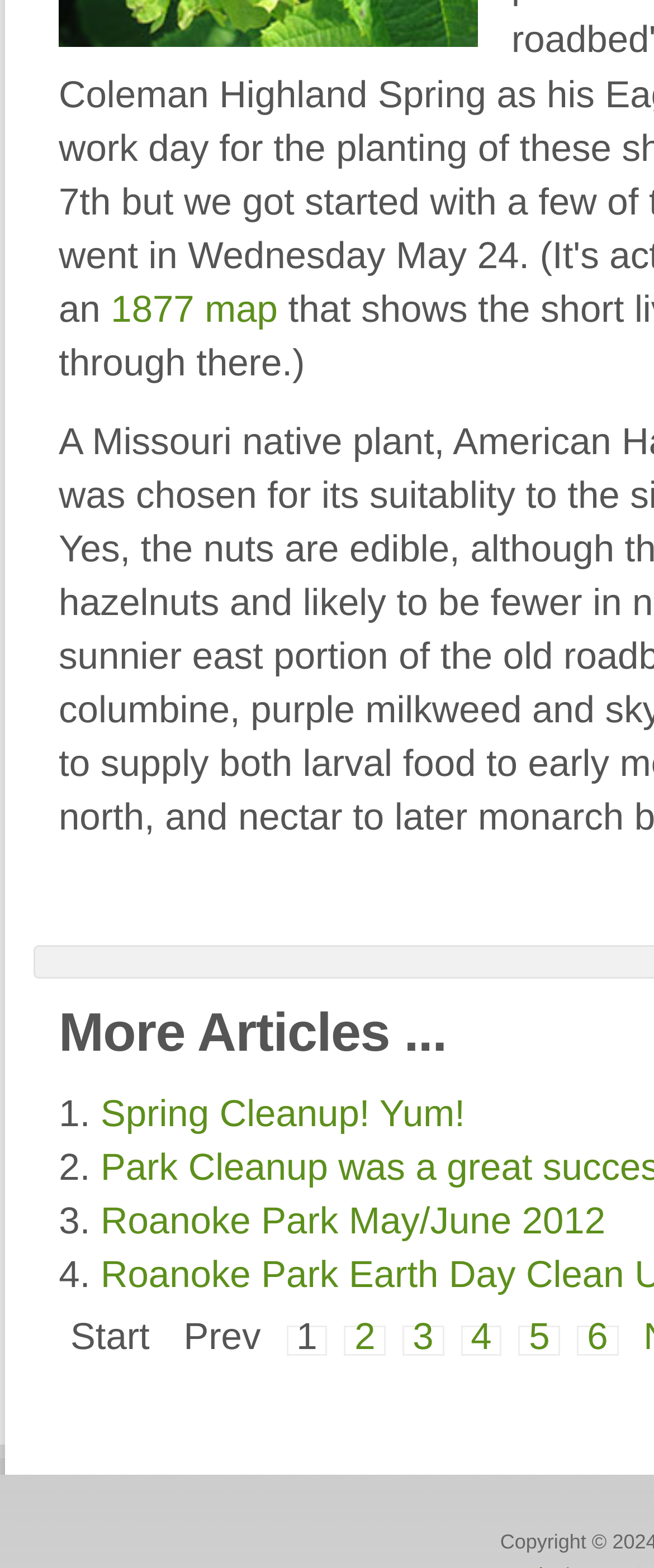What is the second item in the list?
Give a comprehensive and detailed explanation for the question.

The second item in the list is a link with the text 'Spring Cleanup! Yum!', which is indicated by the ListMarker '2.' and has a bounding box with coordinates [0.154, 0.697, 0.711, 0.723].